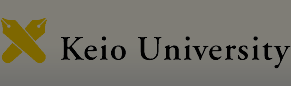Describe all the elements visible in the image meticulously.

The image features the logo of Keio University, prominently displaying the institution's name in elegant typography. Flanking the text are two stylized fountain pens, symbolizing the university's commitment to education and knowledge. This logo serves as a visual representation of Keio University's legacy as one of Japan's leading higher education institutions, known for its innovative research and comprehensive academic programs. The logo is set against a subtle background, enhancing its professional appearance, suitable for both academic and formal communications.